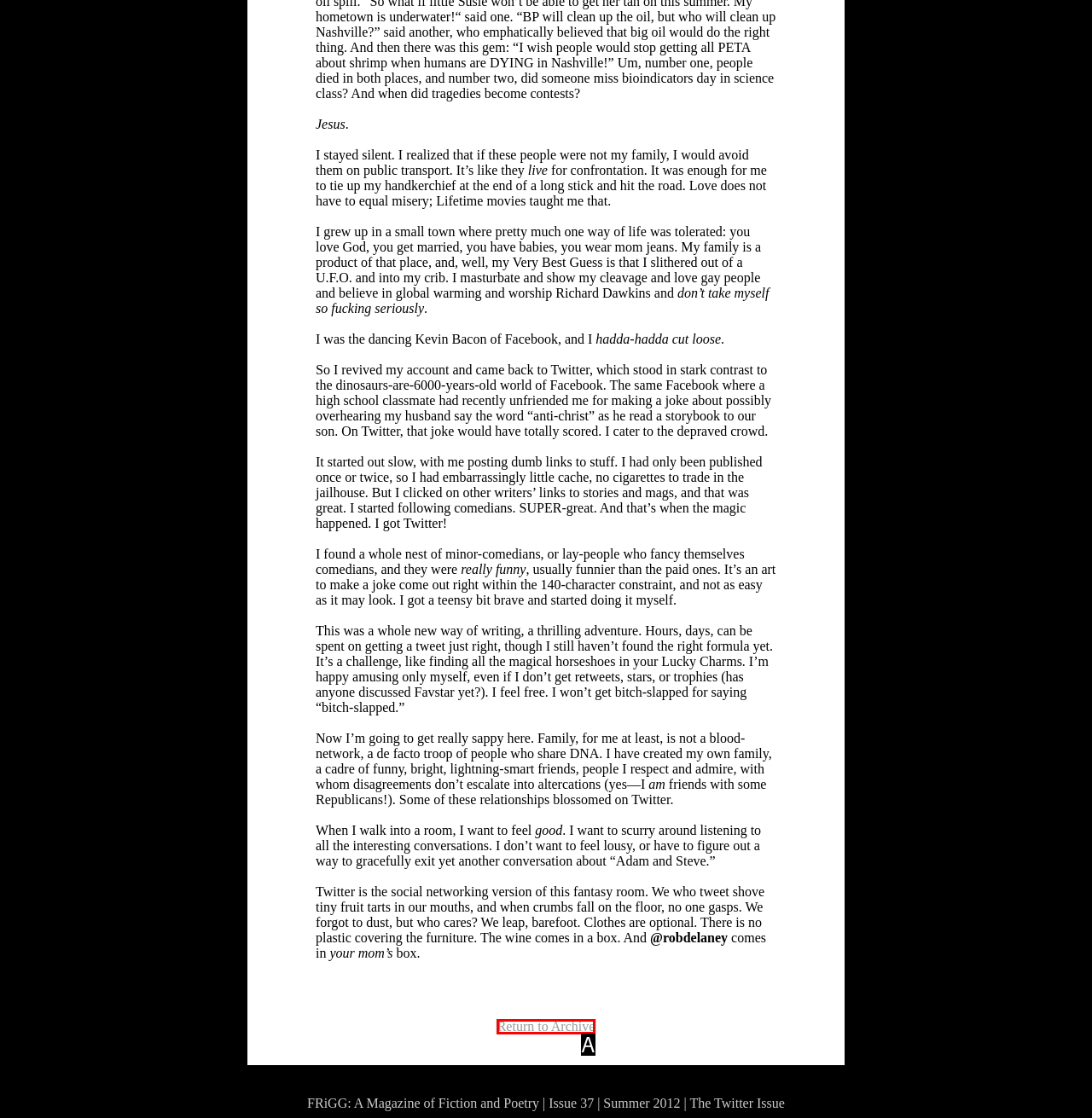Based on the provided element description: Return to Archive, identify the best matching HTML element. Respond with the corresponding letter from the options shown.

A